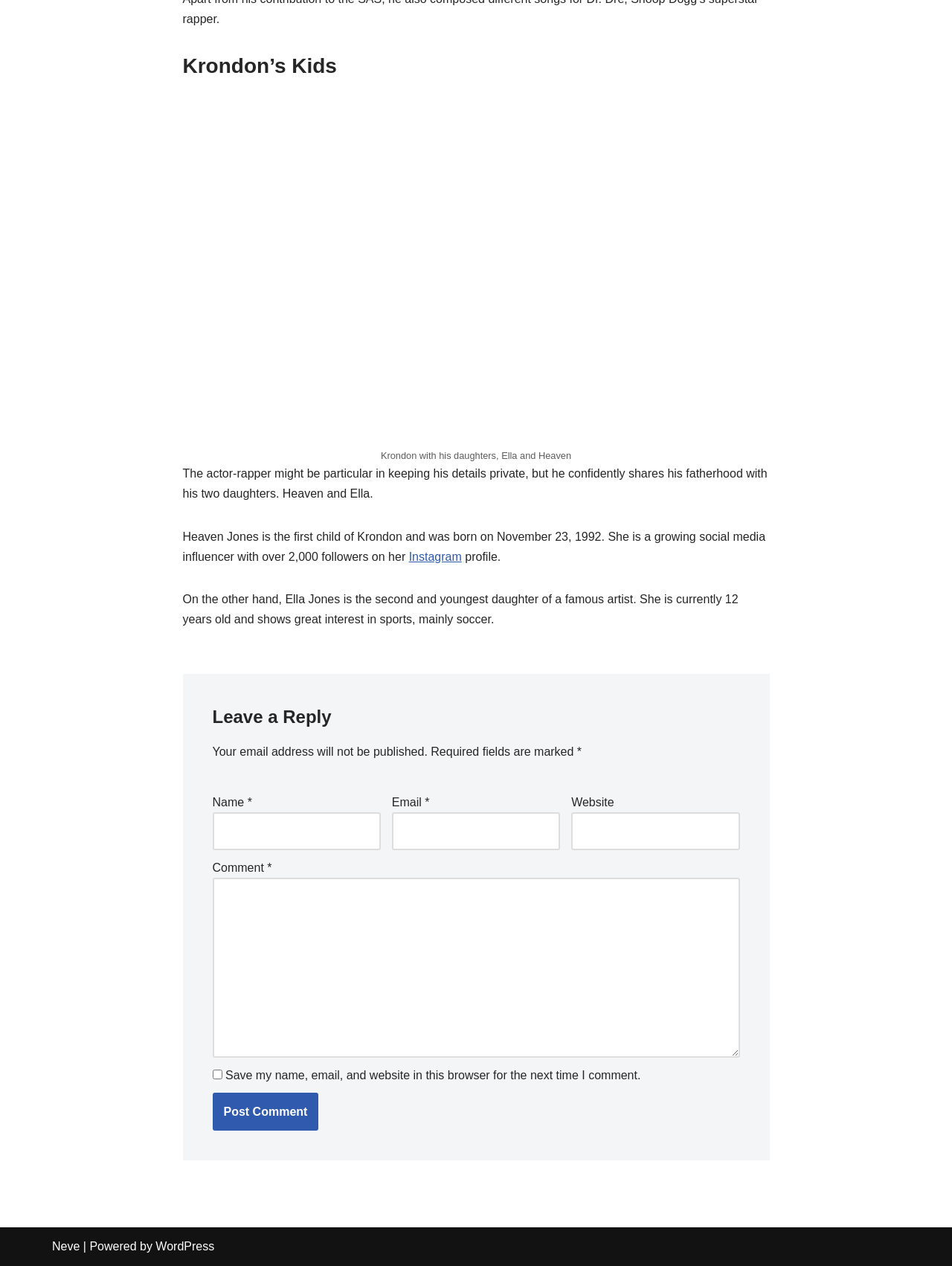Identify the bounding box coordinates for the element you need to click to achieve the following task: "Visit Neve's website". The coordinates must be four float values ranging from 0 to 1, formatted as [left, top, right, bottom].

[0.055, 0.98, 0.084, 0.99]